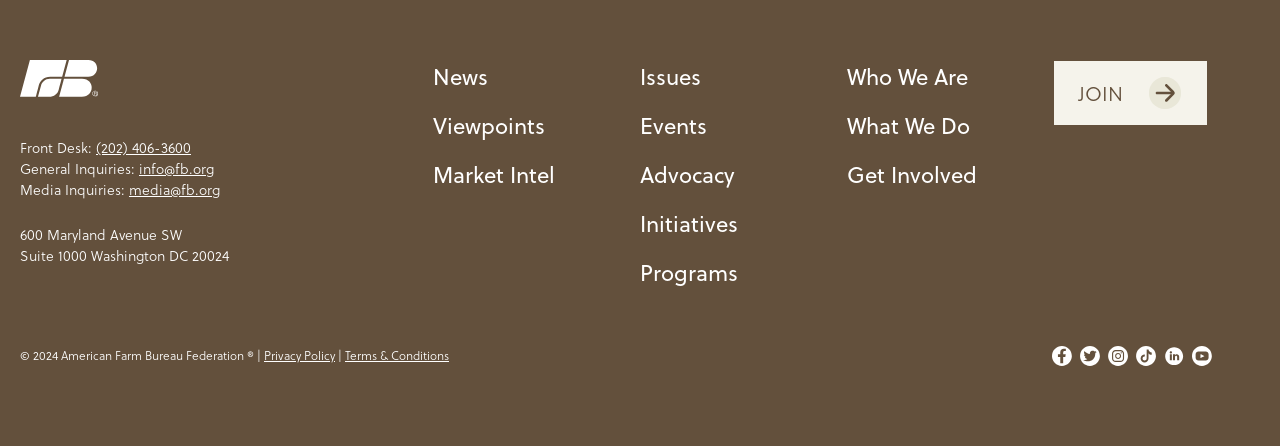What is the email address for general inquiries?
Please provide a single word or phrase as the answer based on the screenshot.

info@fb.org